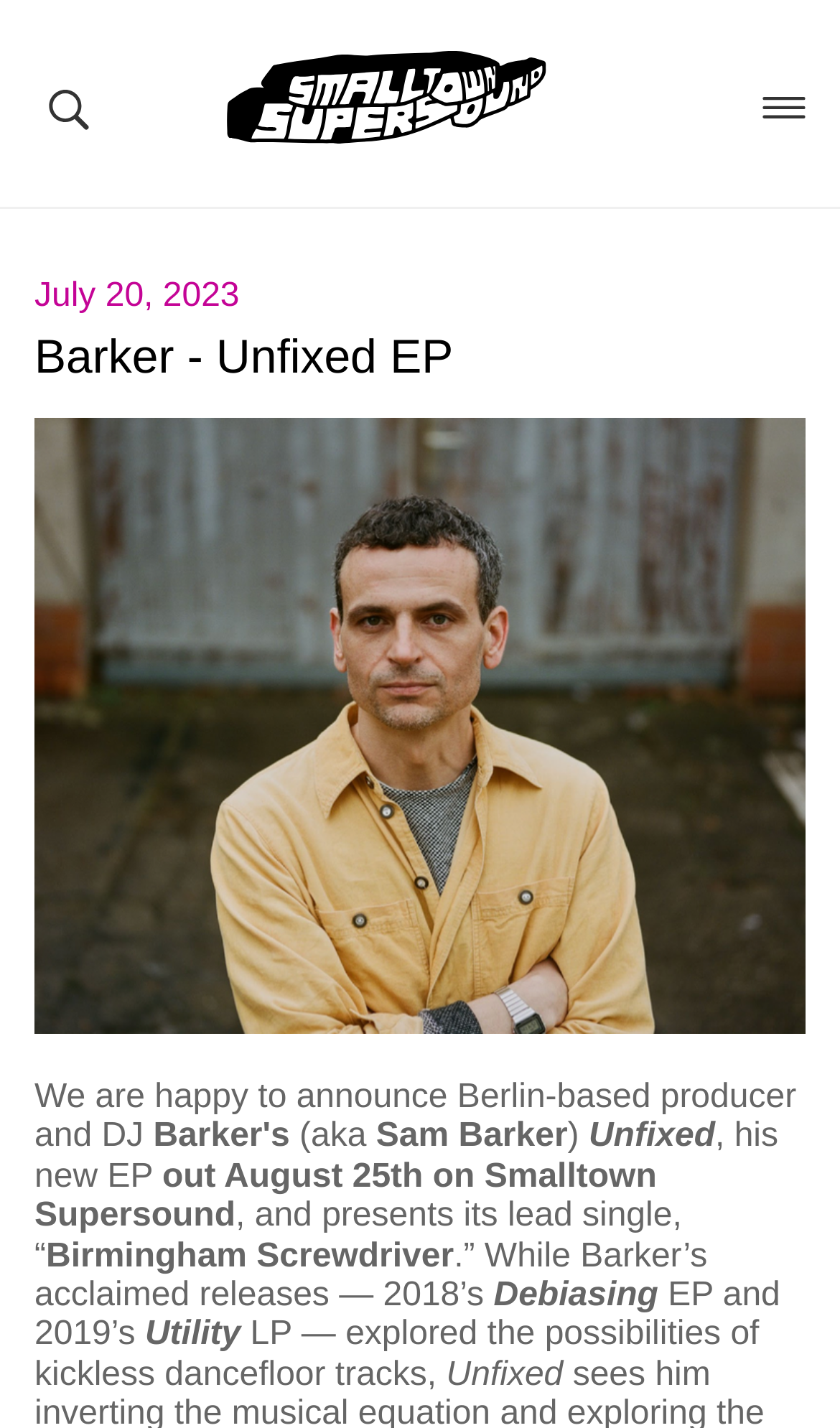Please specify the coordinates of the bounding box for the element that should be clicked to carry out this instruction: "Click the SmalltownSupersound logo". The coordinates must be four float numbers between 0 and 1, formatted as [left, top, right, bottom].

[0.258, 0.086, 0.66, 0.111]